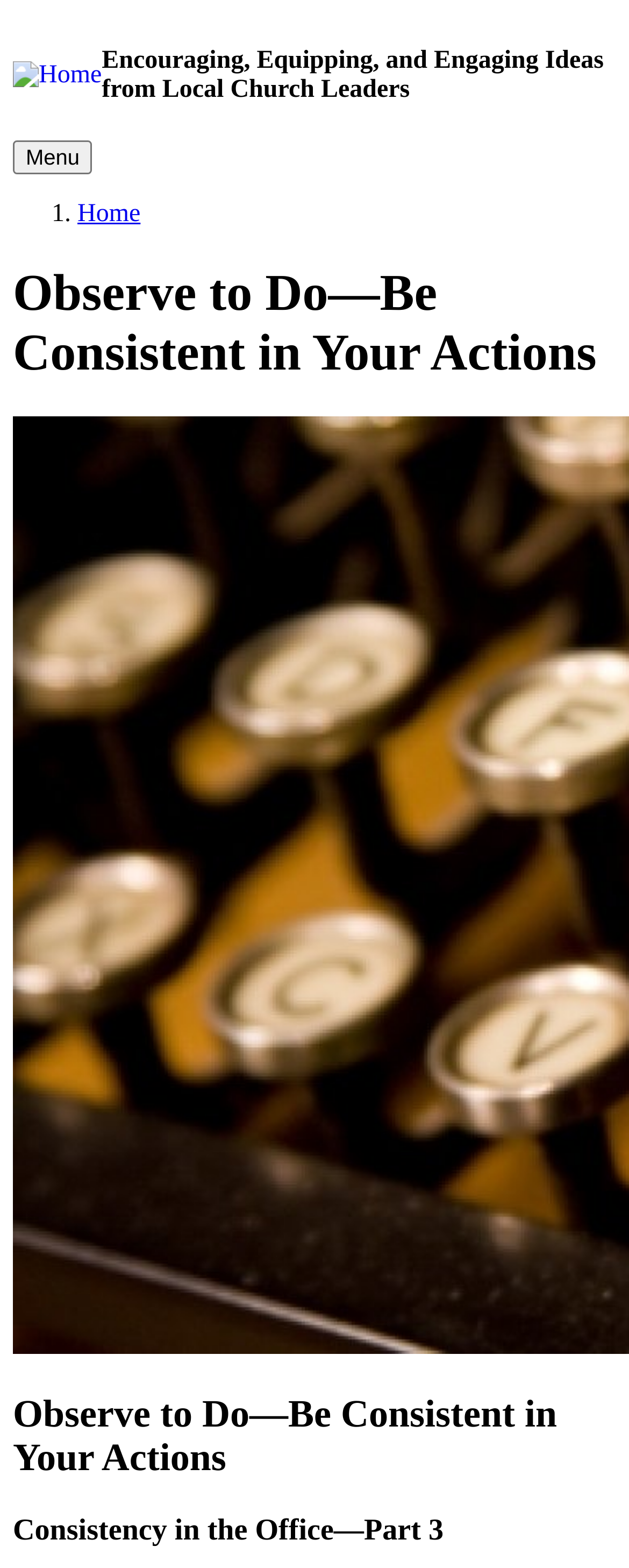Identify the bounding box coordinates for the UI element described as follows: "Menu". Ensure the coordinates are four float numbers between 0 and 1, formatted as [left, top, right, bottom].

[0.021, 0.089, 0.147, 0.111]